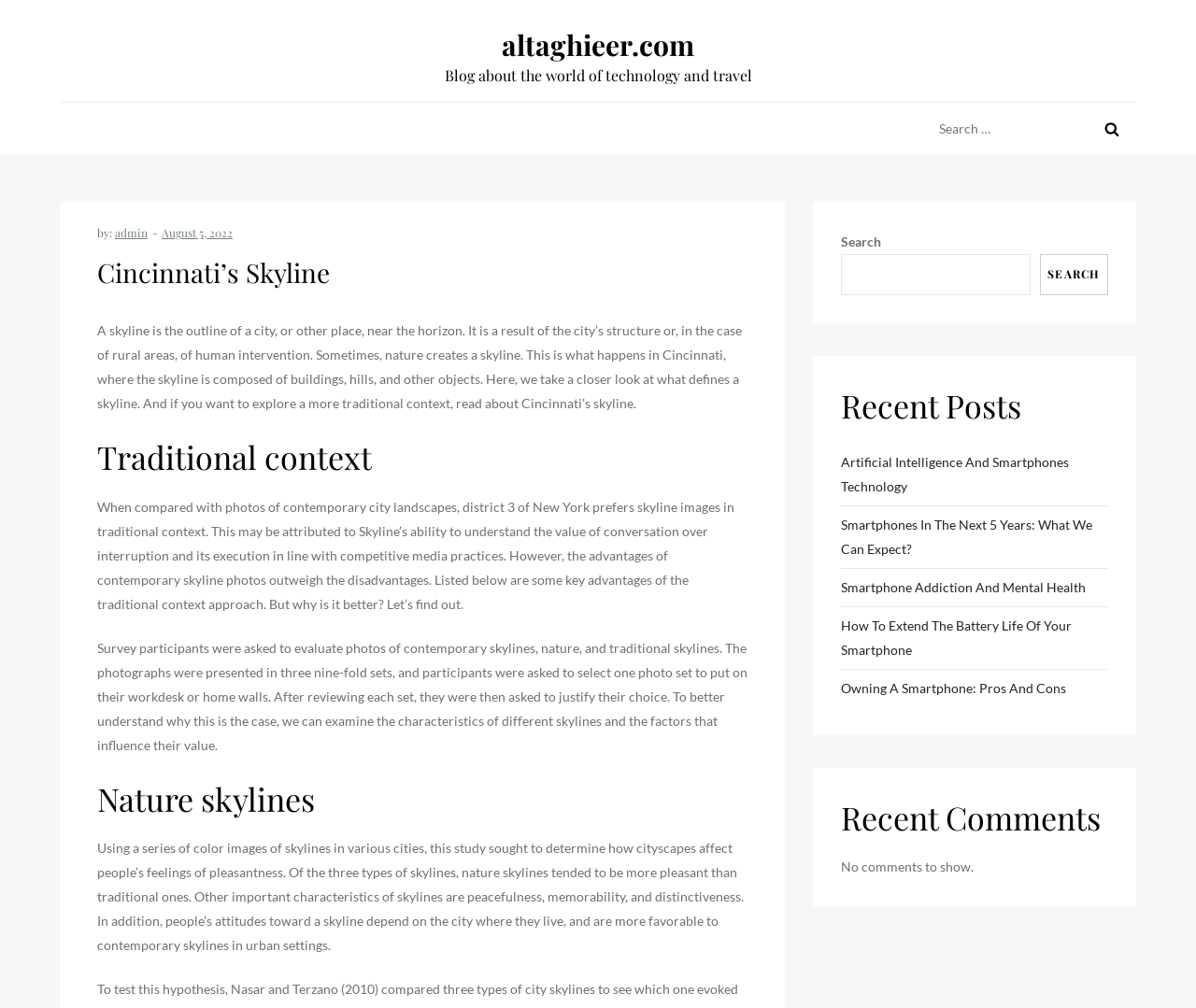Illustrate the webpage's structure and main components comprehensively.

This webpage is about Cincinnati's skyline, with a focus on its definition, traditional context, and nature skylines. At the top, there is a link to the website's homepage, "altaghieer.com", and a brief description of the blog, which is about technology and travel. 

On the top right, there is a search bar with a button and an image of a magnifying glass. Below the search bar, there is information about the post, including the author, "admin", and the date, "August 5, 2022". 

The main content of the webpage is divided into three sections. The first section is about the definition of a skyline, which is the outline of a city or place near the horizon. The second section is about the traditional context of skylines, comparing them to contemporary city landscapes. The third section is about nature skylines, discussing how they affect people's feelings of pleasantness.

On the right side of the webpage, there is a complementary section with a search bar, a heading "Recent Posts", and a list of five links to recent posts about smartphones and technology. Below the recent posts, there is a heading "Recent Comments" with a message indicating that there are no comments to show.